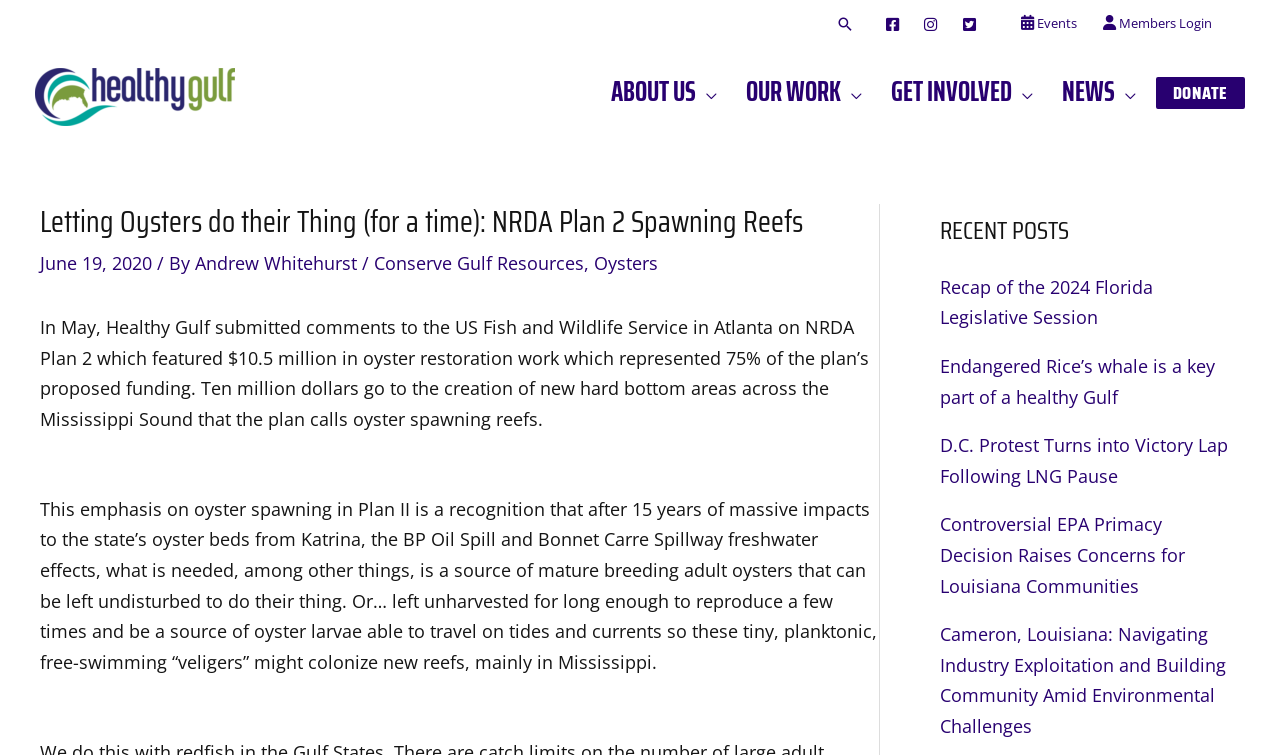What is the name of the organization?
Please answer the question with as much detail and depth as you can.

The name of the organization can be found in the top-left corner of the webpage, where the logo 'Healthy Gulf' is displayed.